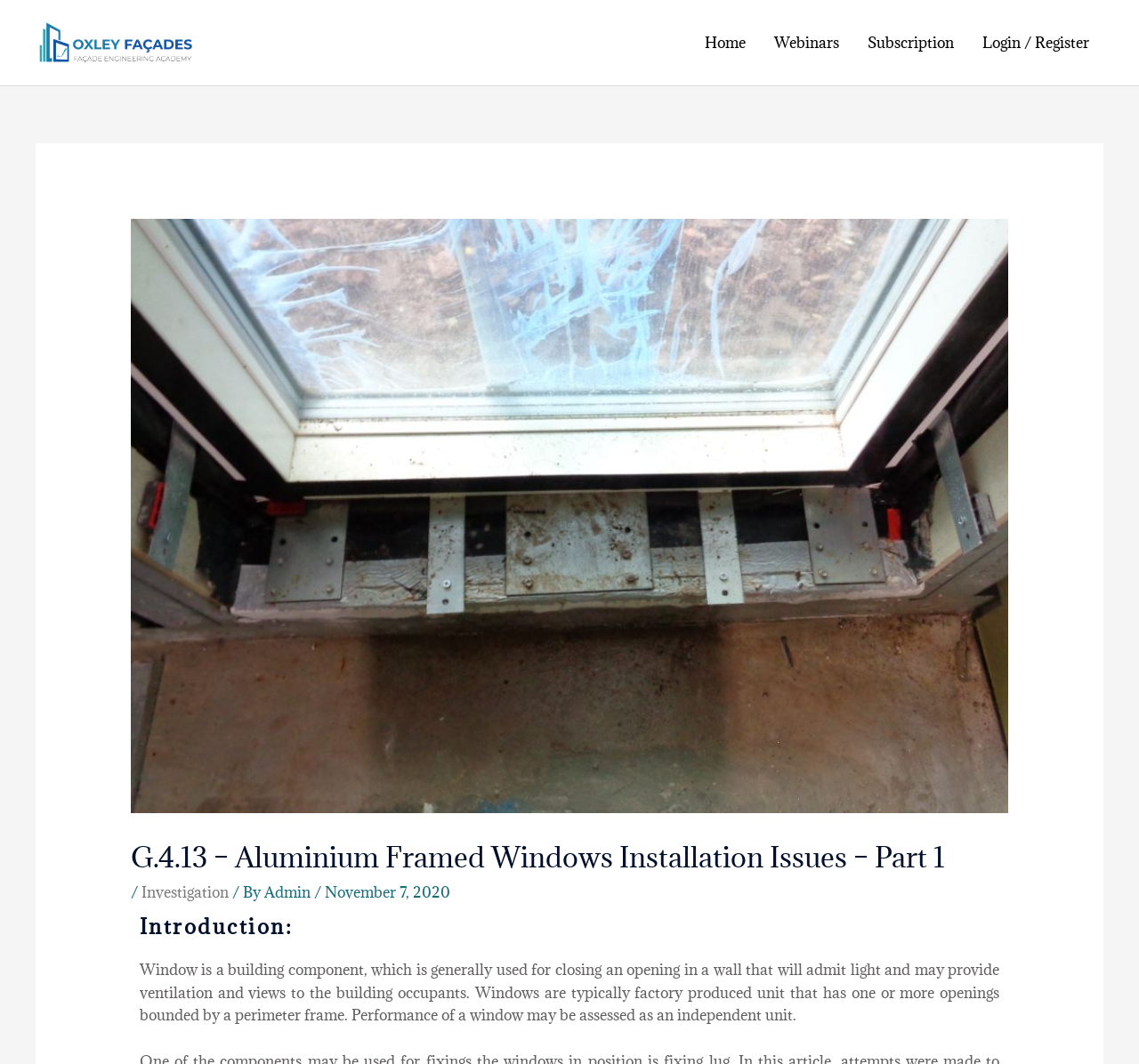What is the name of the façades company?
Look at the image and construct a detailed response to the question.

The name of the façades company can be found in the top-left corner of the webpage, where the logo and company name 'Oxley Façades' are displayed.